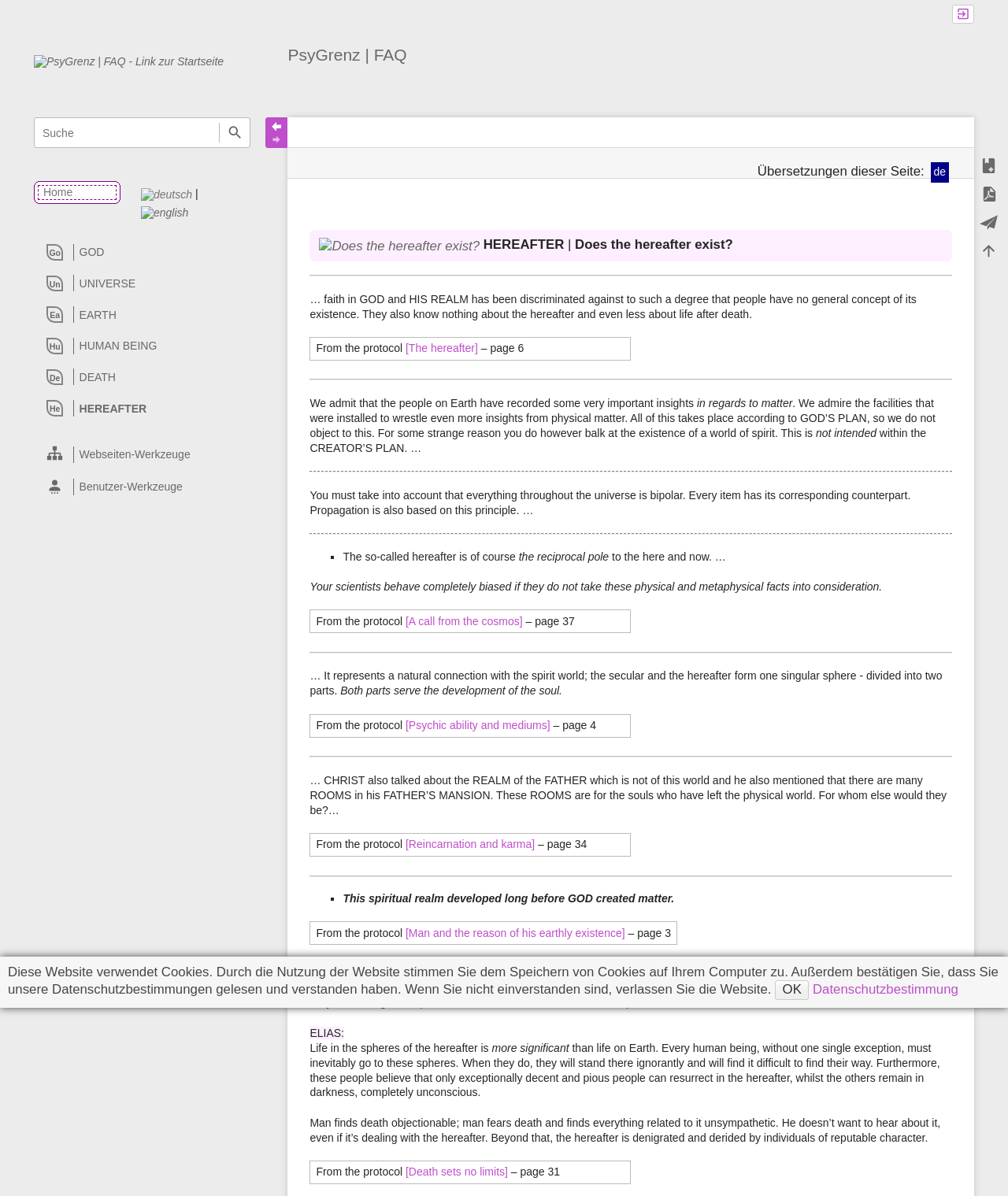Find the bounding box coordinates of the clickable element required to execute the following instruction: "Check the site map". Provide the coordinates as four float numbers between 0 and 1, i.e., [left, top, right, bottom].

None